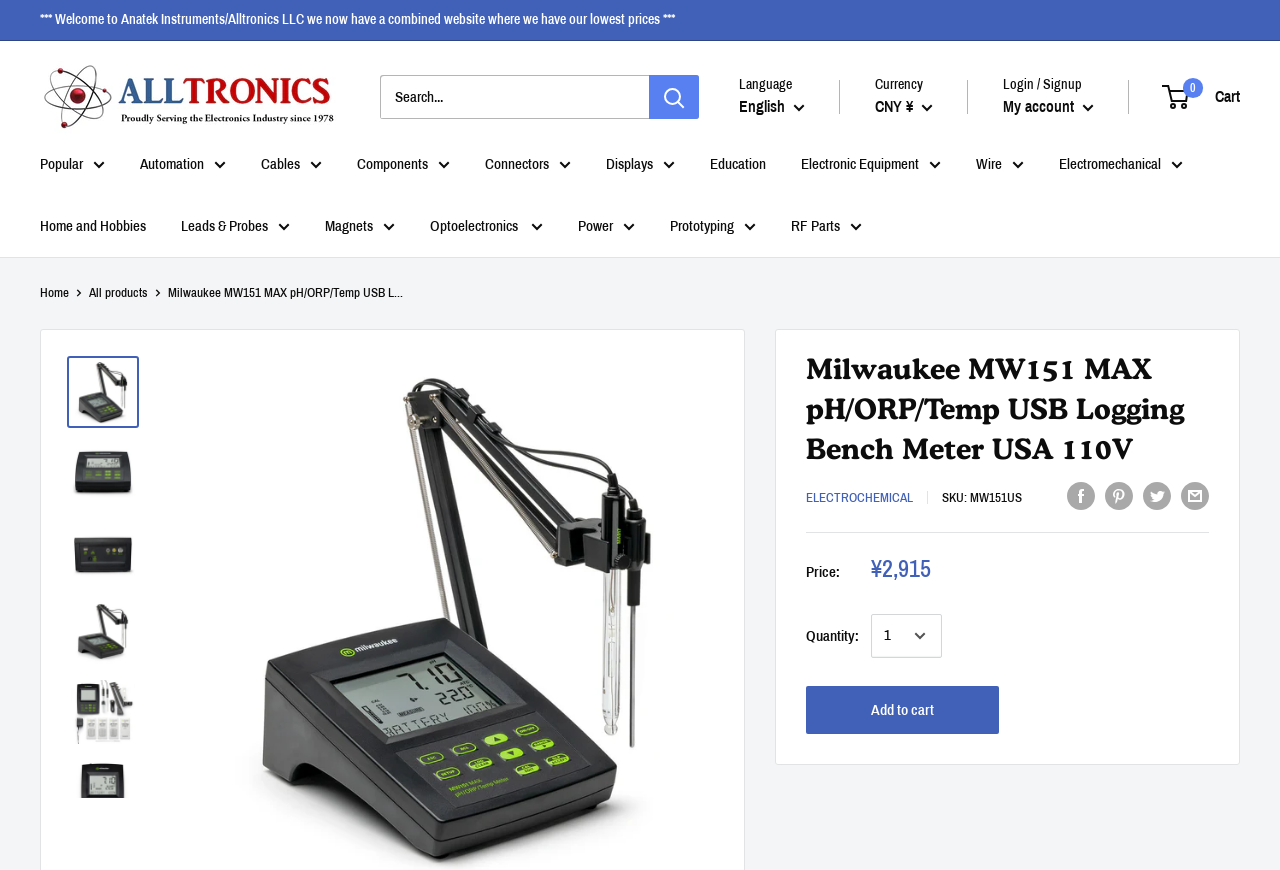What is the name of the product on this webpage?
Based on the image, answer the question with as much detail as possible.

I determined the answer by looking at the title of the webpage and the repeated mentions of the product name throughout the webpage.